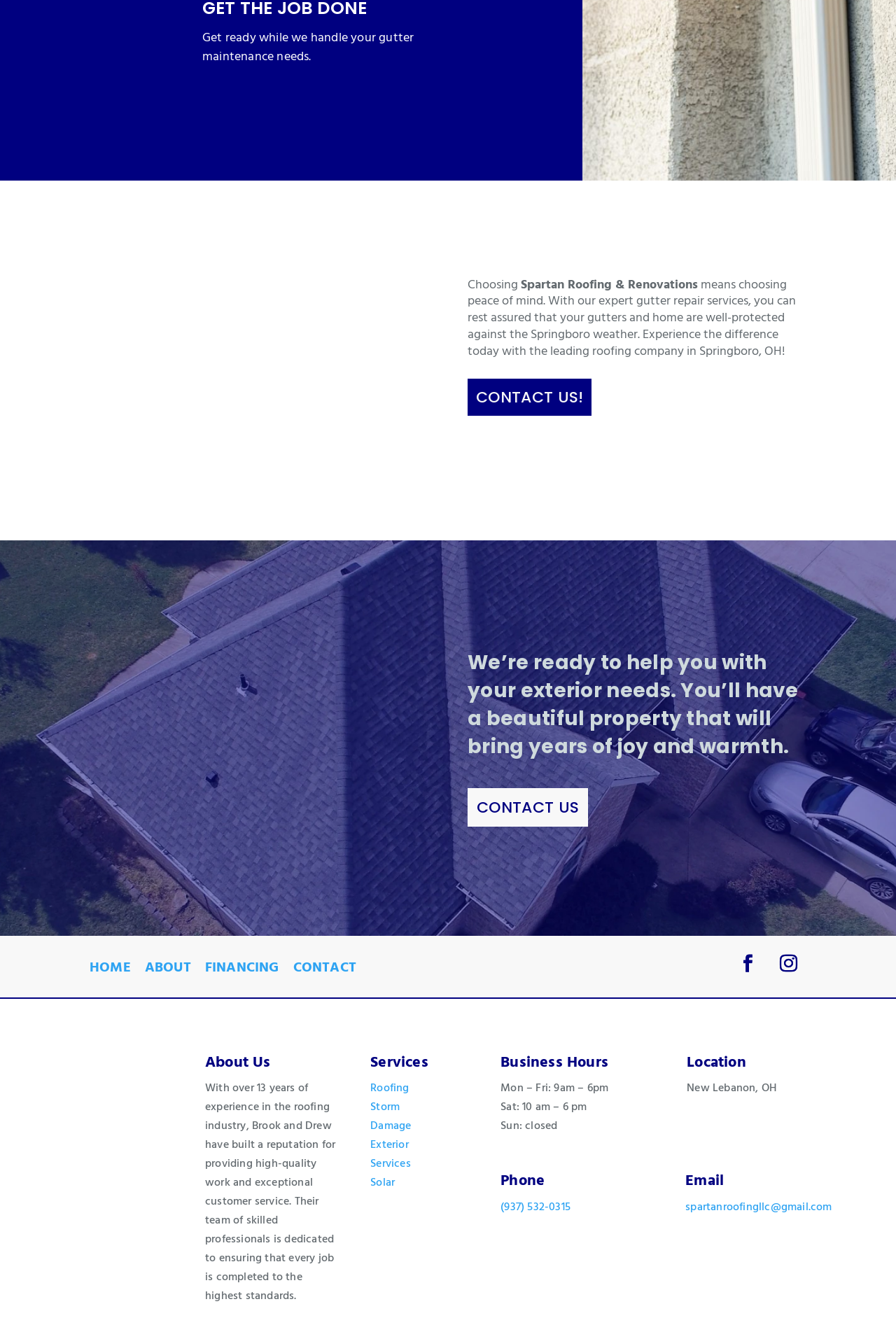Provide a single word or phrase answer to the question: 
What is the phone number of the company?

(937) 532-0315